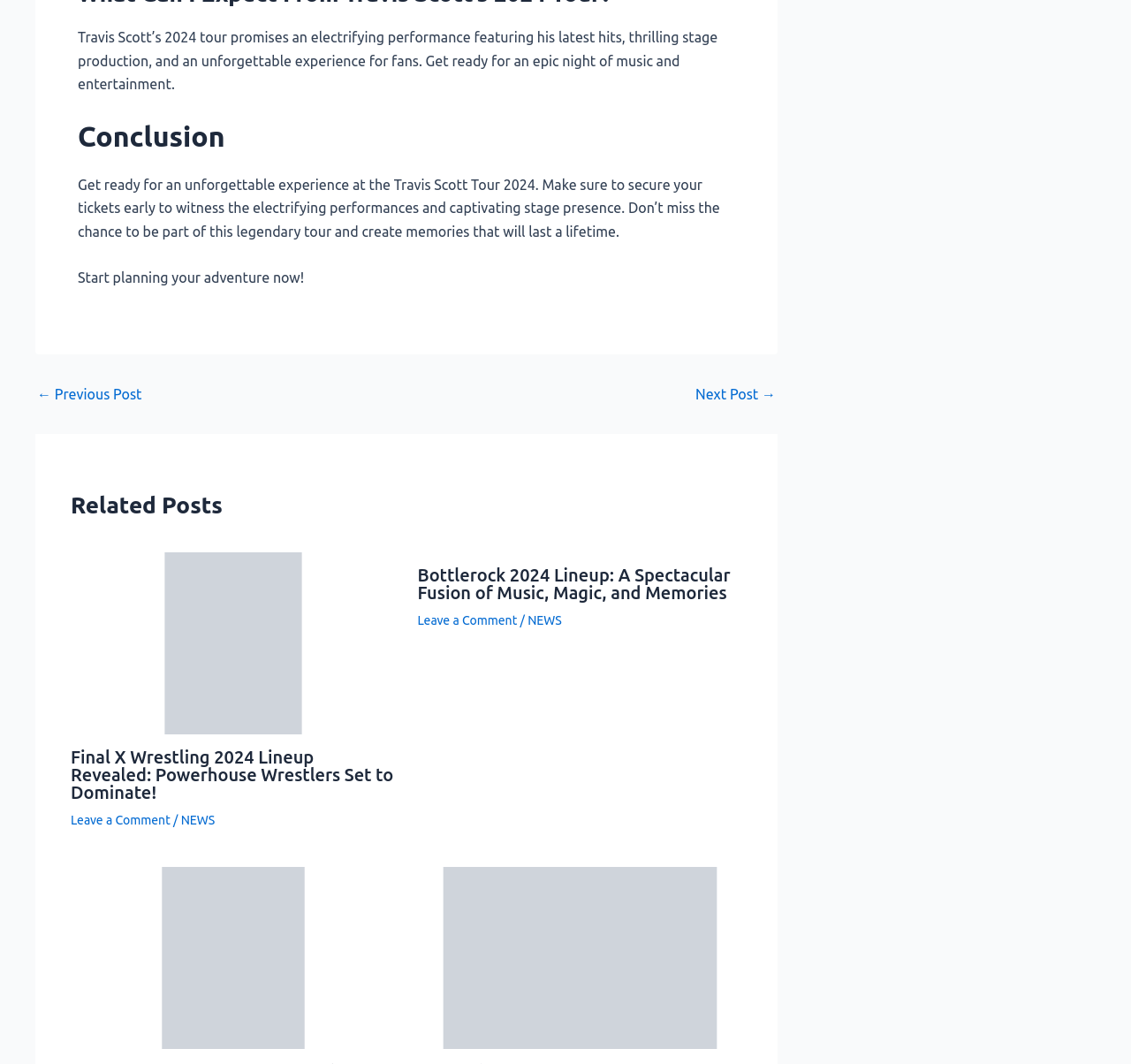Please determine the bounding box coordinates of the element to click in order to execute the following instruction: "Read more about Faster Horses 2024 Lineup : Rocking and Rousing". The coordinates should be four float numbers between 0 and 1, specified as [left, top, right, bottom].

[0.062, 0.891, 0.35, 0.906]